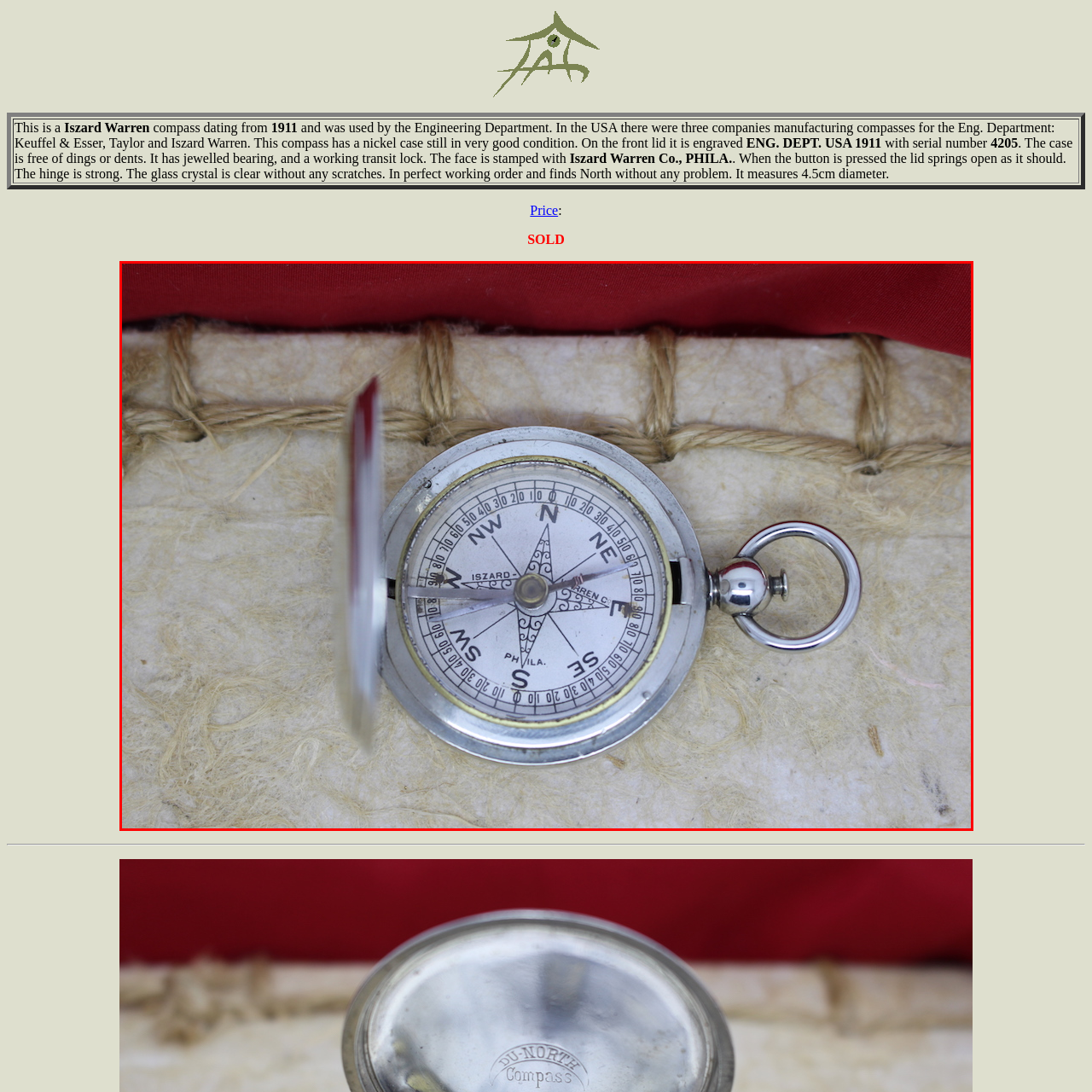What is engraved on the compass?
Study the image surrounded by the red bounding box and answer the question comprehensively, based on the details you see.

The caption describes the engravings on the compass, specifically mentioning that it reads 'ENG. DEPT. USA 1911' along with a serial number, which is the answer to this question.